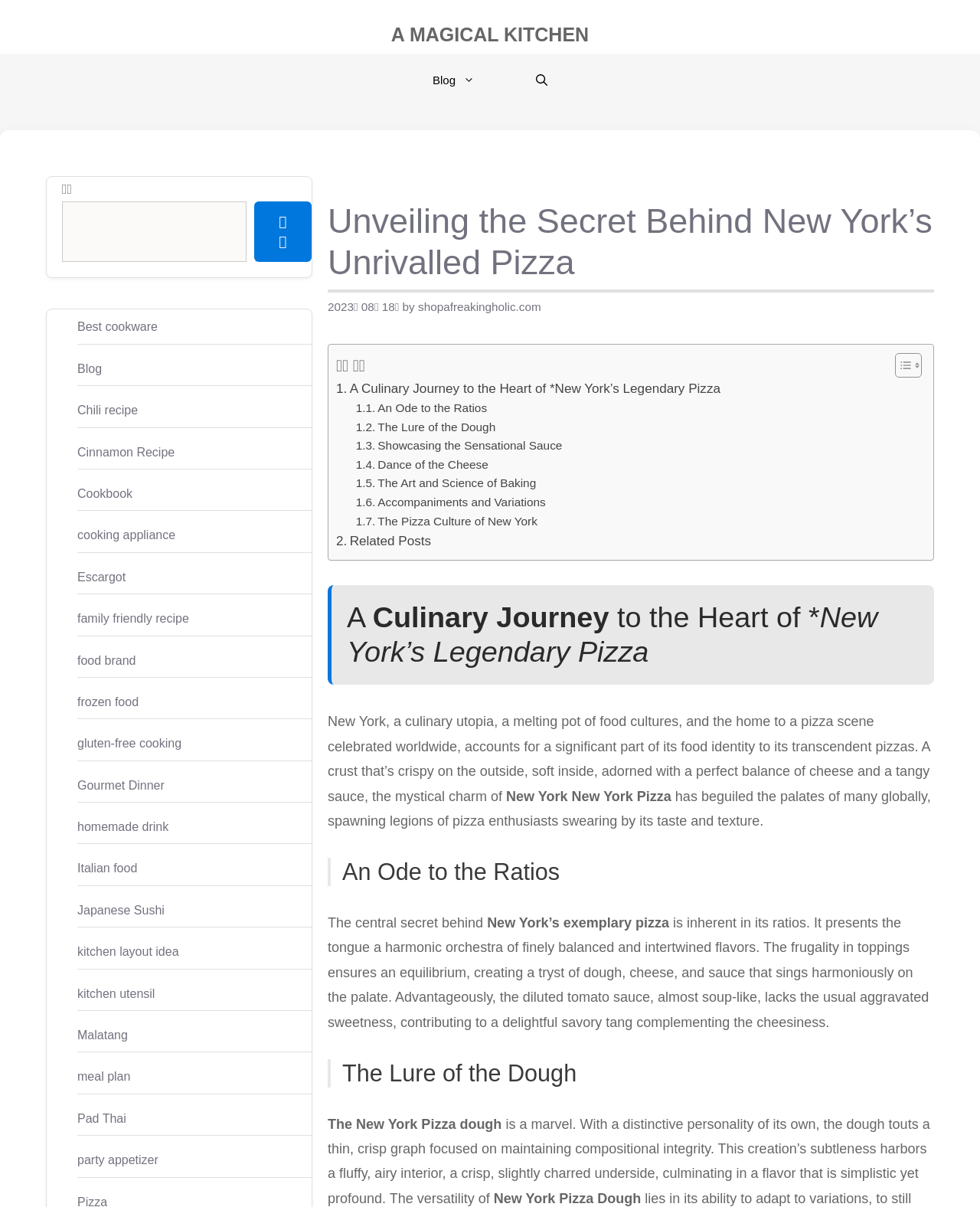Please locate and generate the primary heading on this webpage.

Unveiling the Secret Behind New York’s Unrivalled Pizza